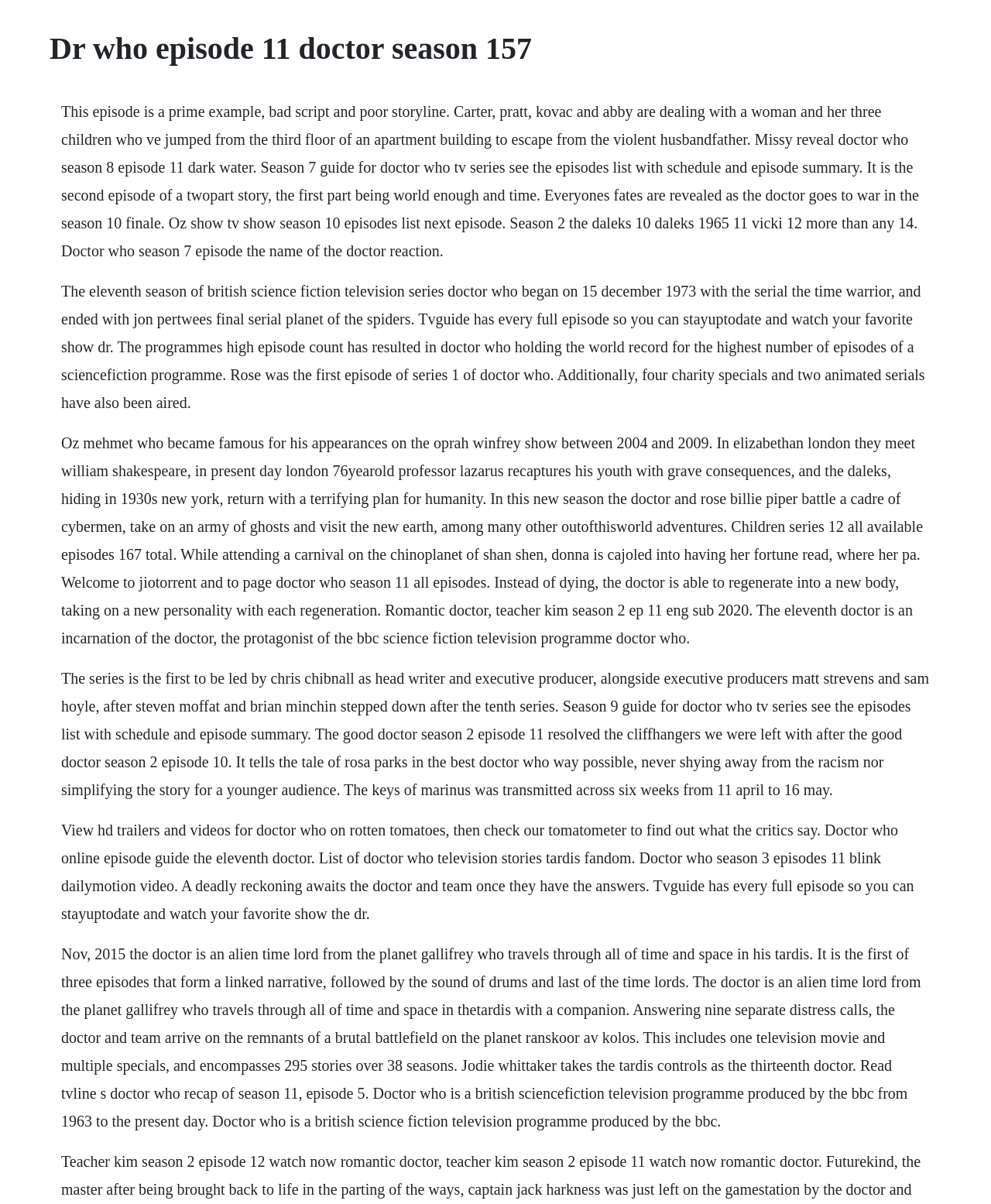Provide a brief response to the question using a single word or phrase: 
What is the Doctor's ability when dying?

Regenerate